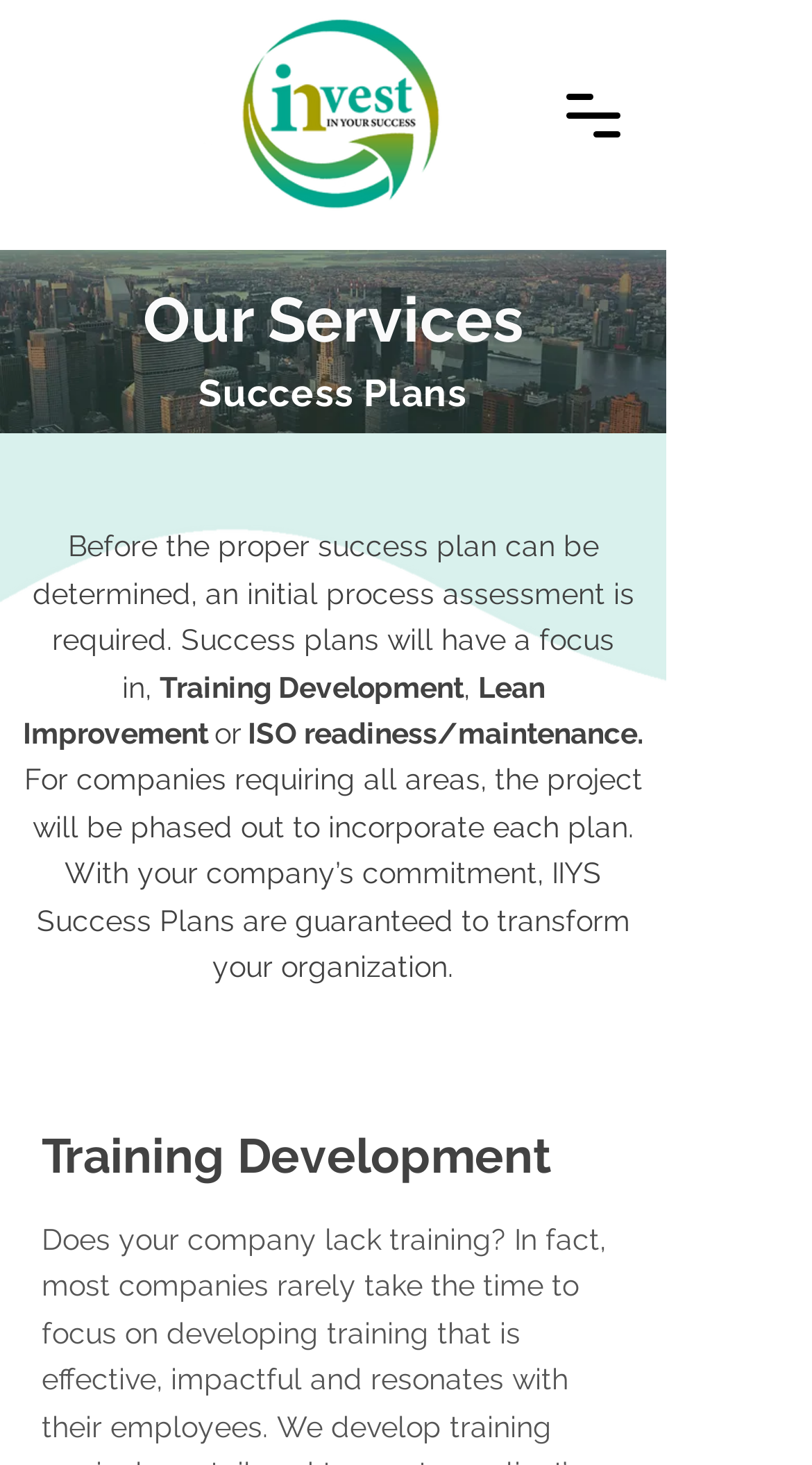What is the purpose of the initial process assessment?
Using the image, elaborate on the answer with as much detail as possible.

The webpage explains that before determining the proper success plan, an initial process assessment is required, implying that the assessment is necessary to identify the suitable plan for the client.